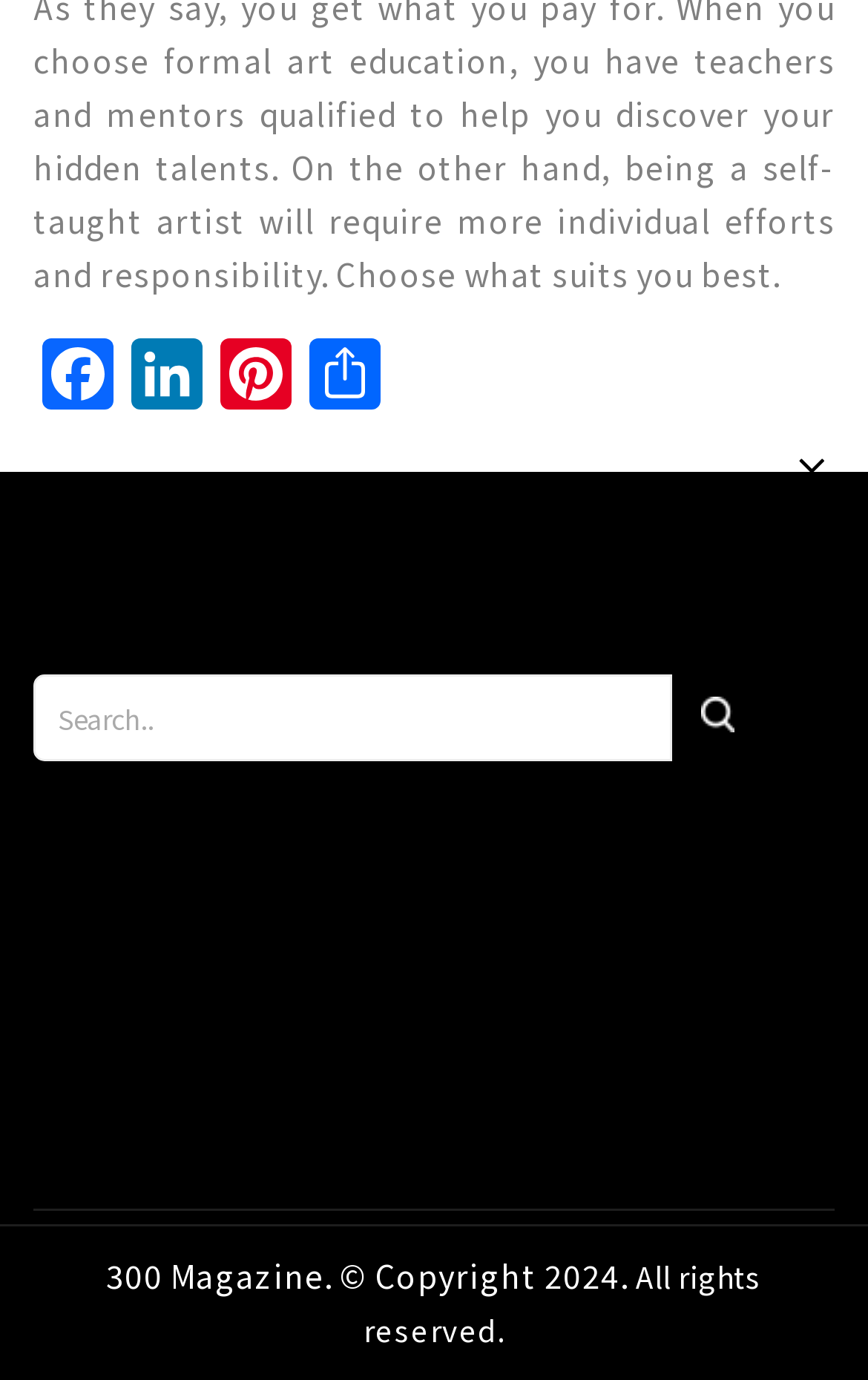Locate the bounding box coordinates of the segment that needs to be clicked to meet this instruction: "Click on Facebook".

[0.038, 0.245, 0.141, 0.3]